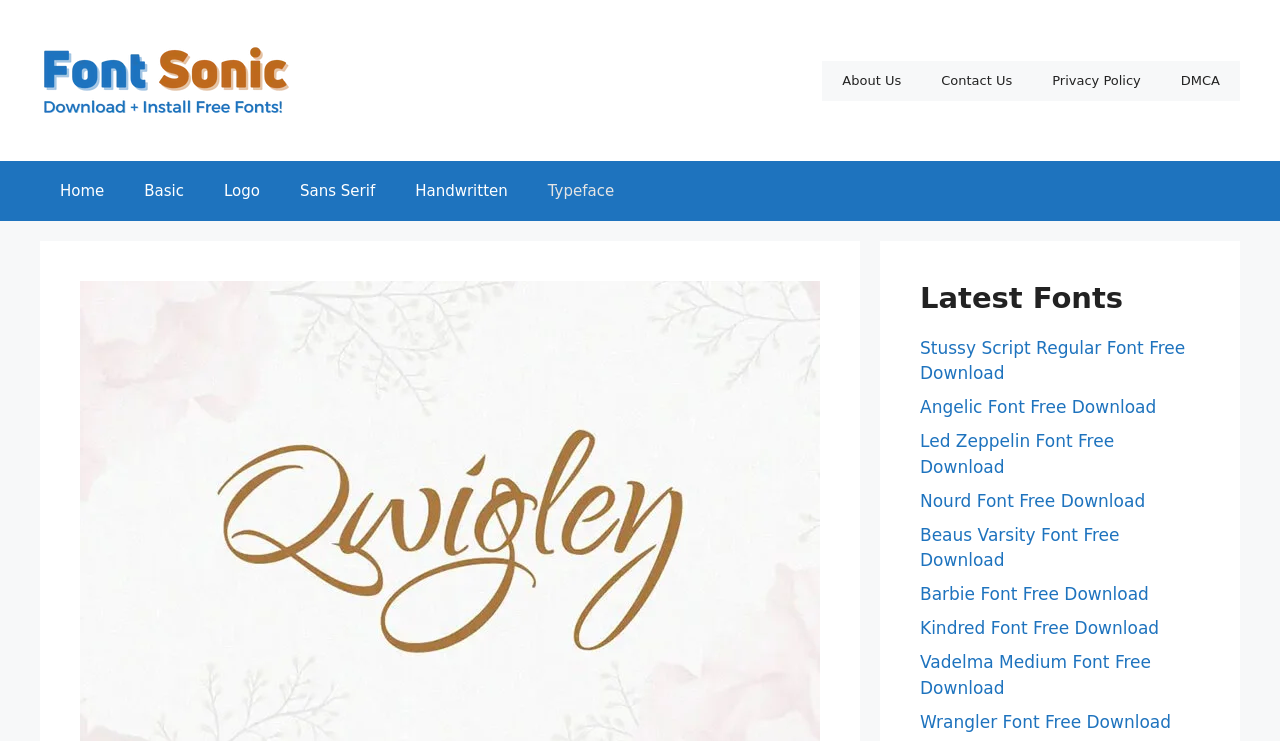What categories of fonts are available?
Provide a concise answer using a single word or phrase based on the image.

Basic, Logo, Sans Serif, Handwritten, Typeface